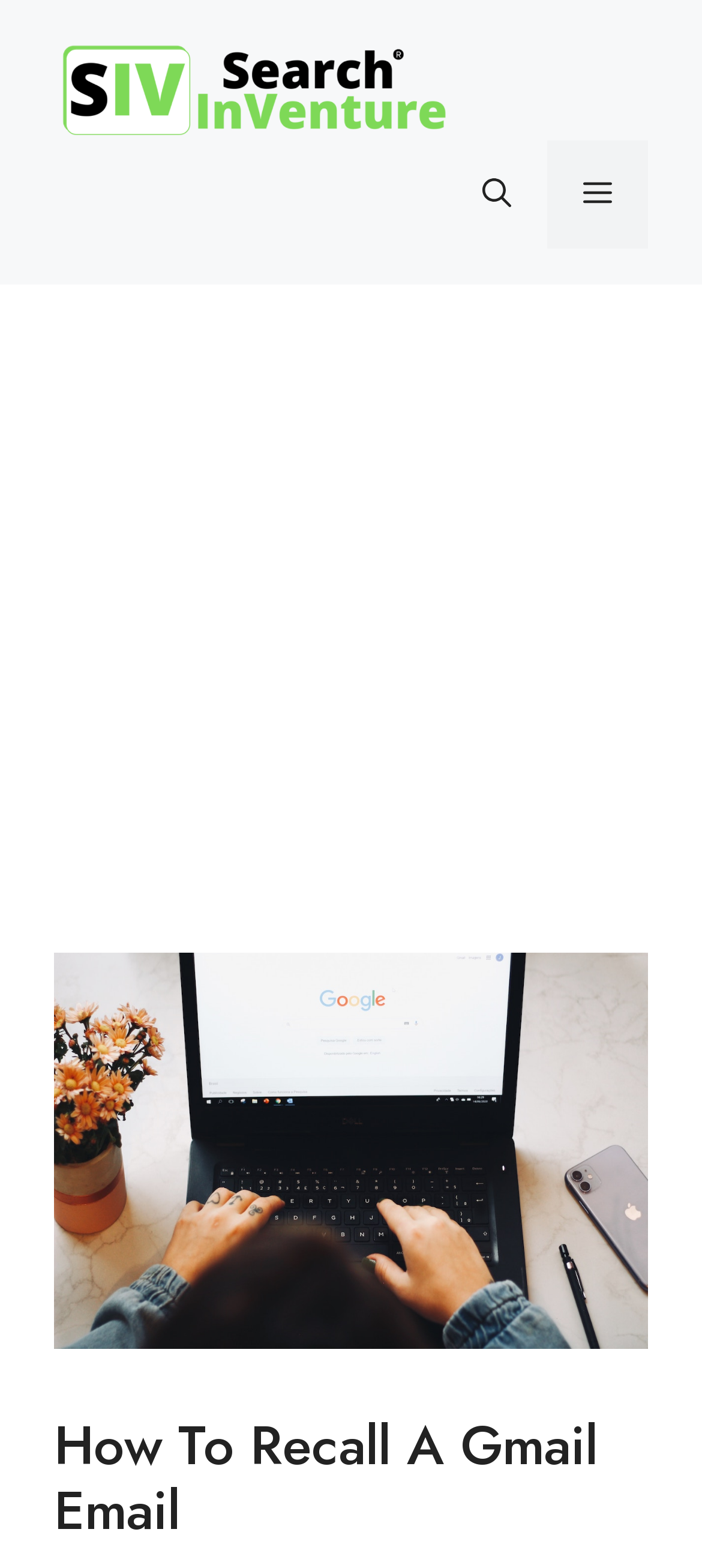Describe all the visual and textual components of the webpage comprehensively.

The webpage is about recalling a Gmail email, as indicated by the title "How To Recall A Gmail Email". At the top of the page, there is a banner that spans the entire width, containing a link to "SearchInventure" with an accompanying image. To the right of the banner, there is a navigation section with a mobile toggle button and a link to open the search bar.

Below the banner, there is a large advertisement that takes up most of the page's width. Within the advertisement, there is a heading that repeats the title "How To Recall A Gmail Email".